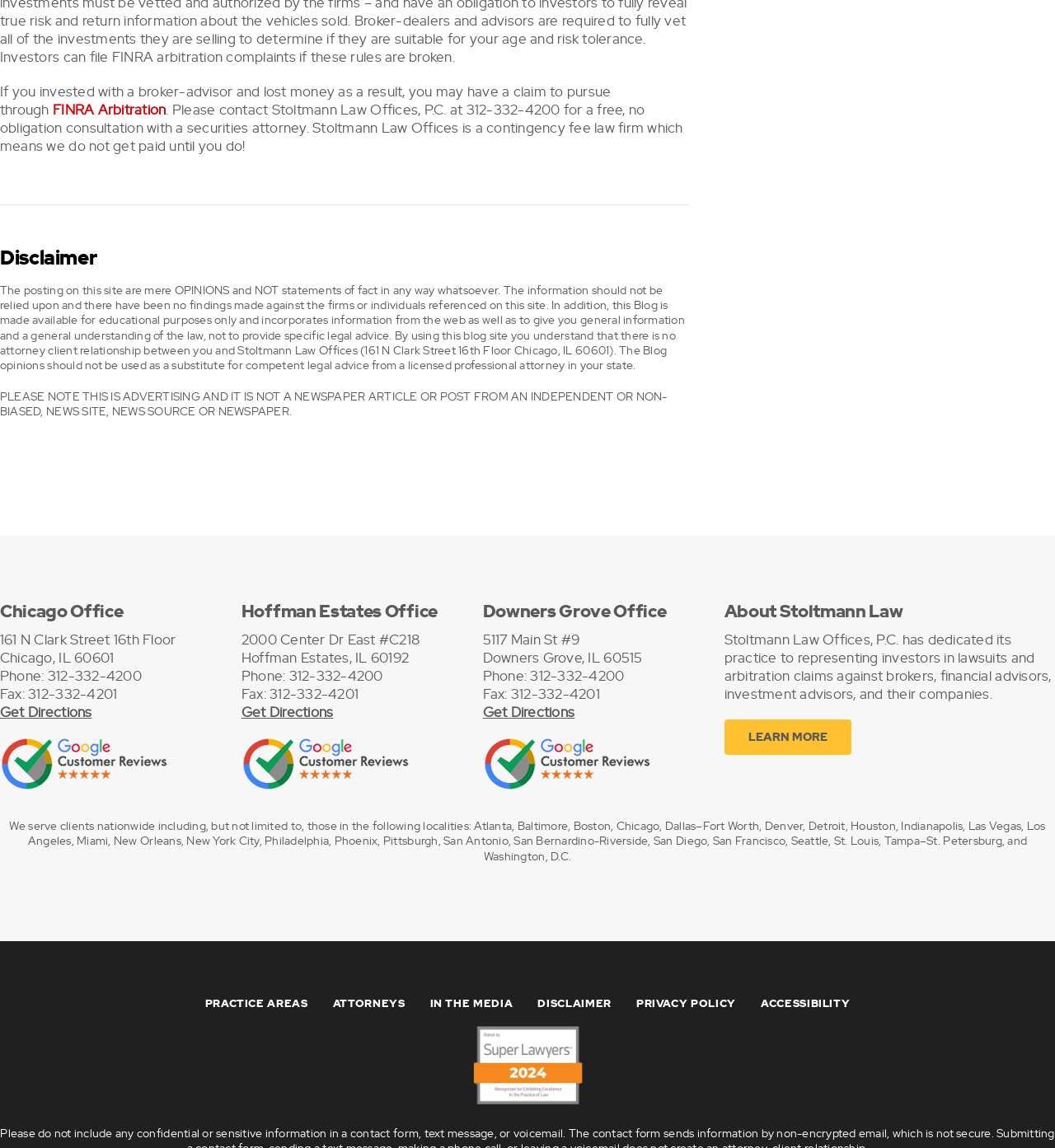Respond to the question below with a single word or phrase:
What is the phone number of the Downers Grove office?

312-332-4200